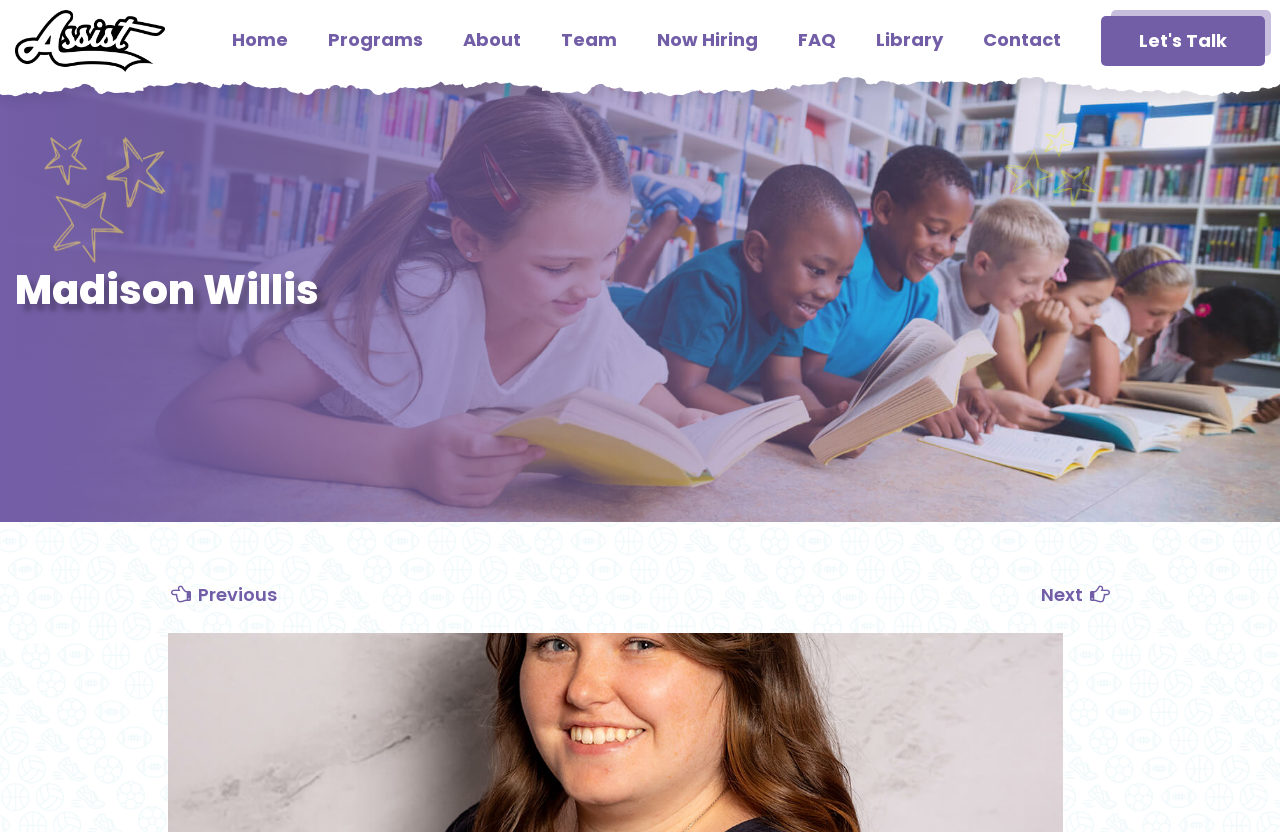Locate the bounding box coordinates of the area where you should click to accomplish the instruction: "View the Team page".

[0.438, 0.014, 0.482, 0.08]